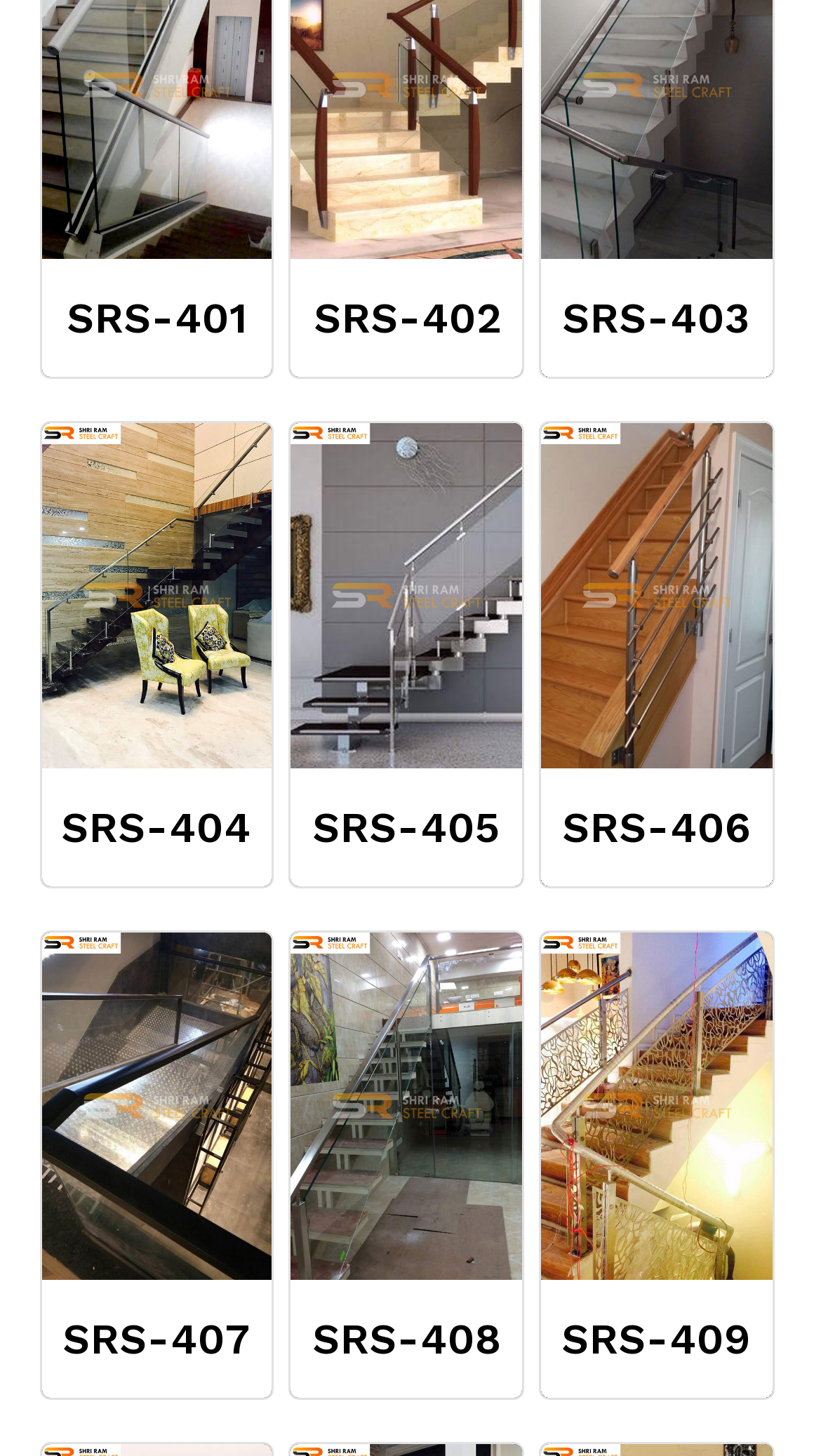What type of product is shown on this webpage?
Answer the question in a detailed and comprehensive manner.

Based on the links and images on the webpage, it appears to be showcasing different types of staircase railings, with each link and image pair displaying a specific model number and product name.